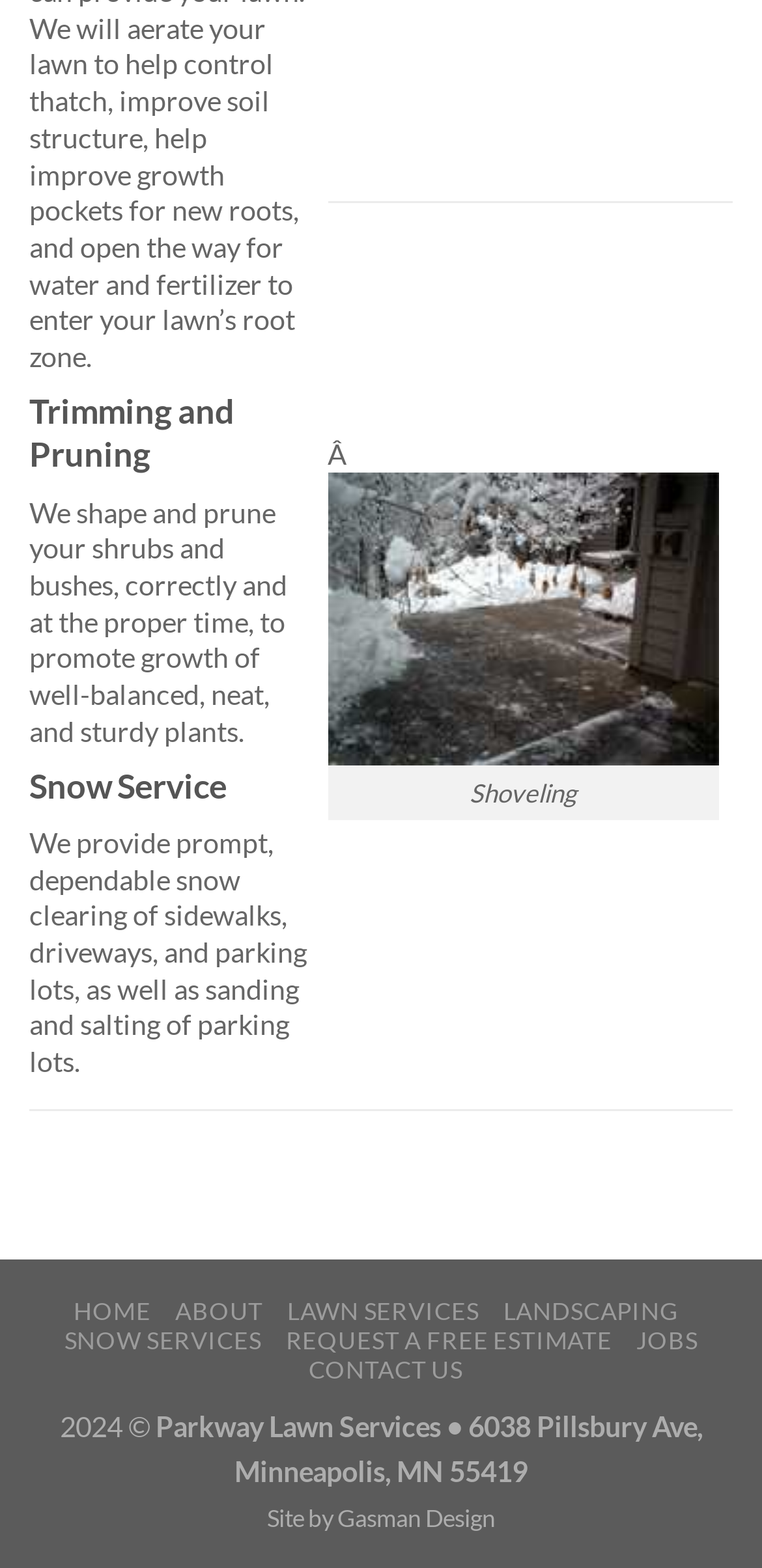Locate the bounding box coordinates of the element's region that should be clicked to carry out the following instruction: "Click on the 'HOME' link". The coordinates need to be four float numbers between 0 and 1, i.e., [left, top, right, bottom].

[0.097, 0.827, 0.198, 0.846]